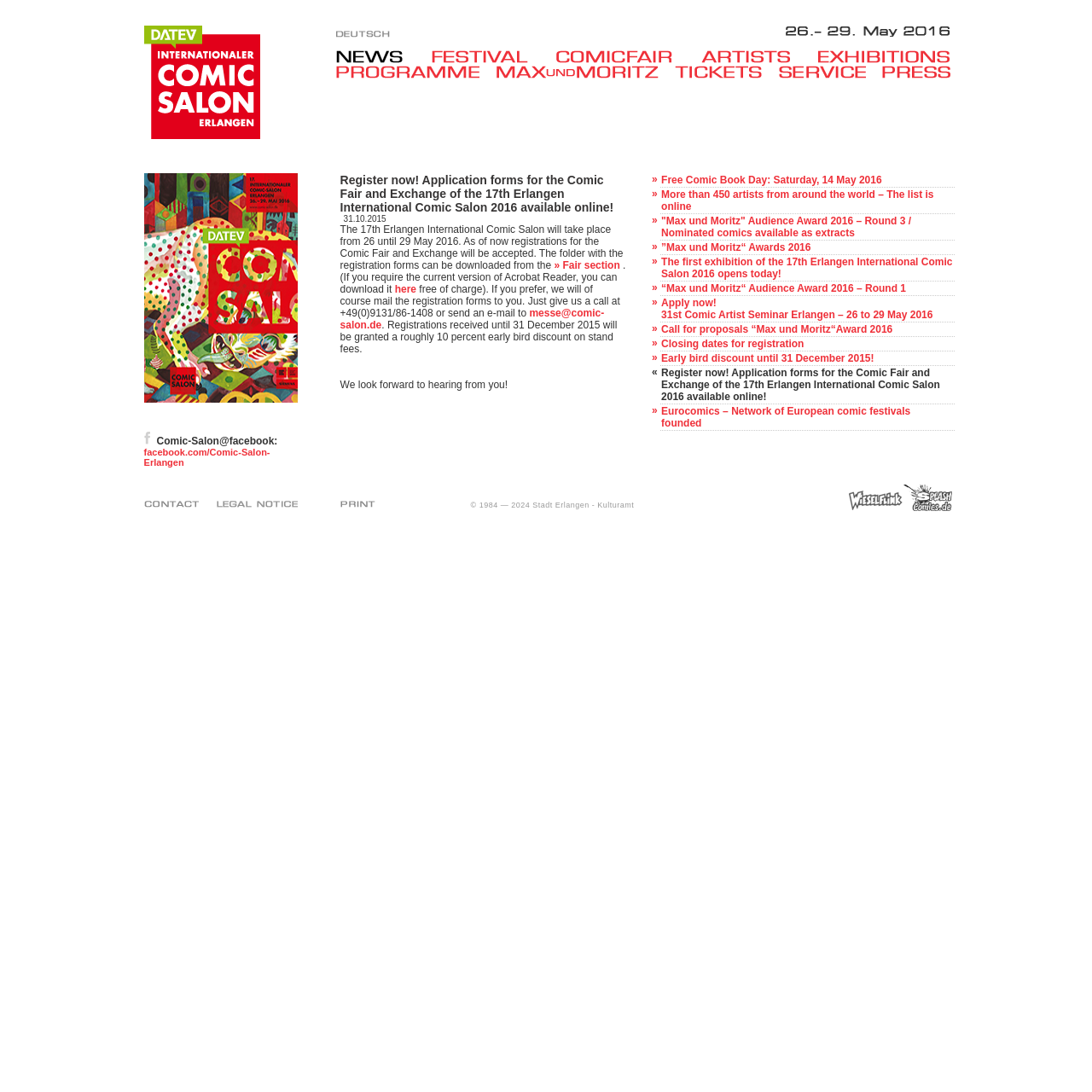Please locate the bounding box coordinates of the element's region that needs to be clicked to follow the instruction: "Read the article by 'Nagama Ansari'". The bounding box coordinates should be provided as four float numbers between 0 and 1, i.e., [left, top, right, bottom].

None